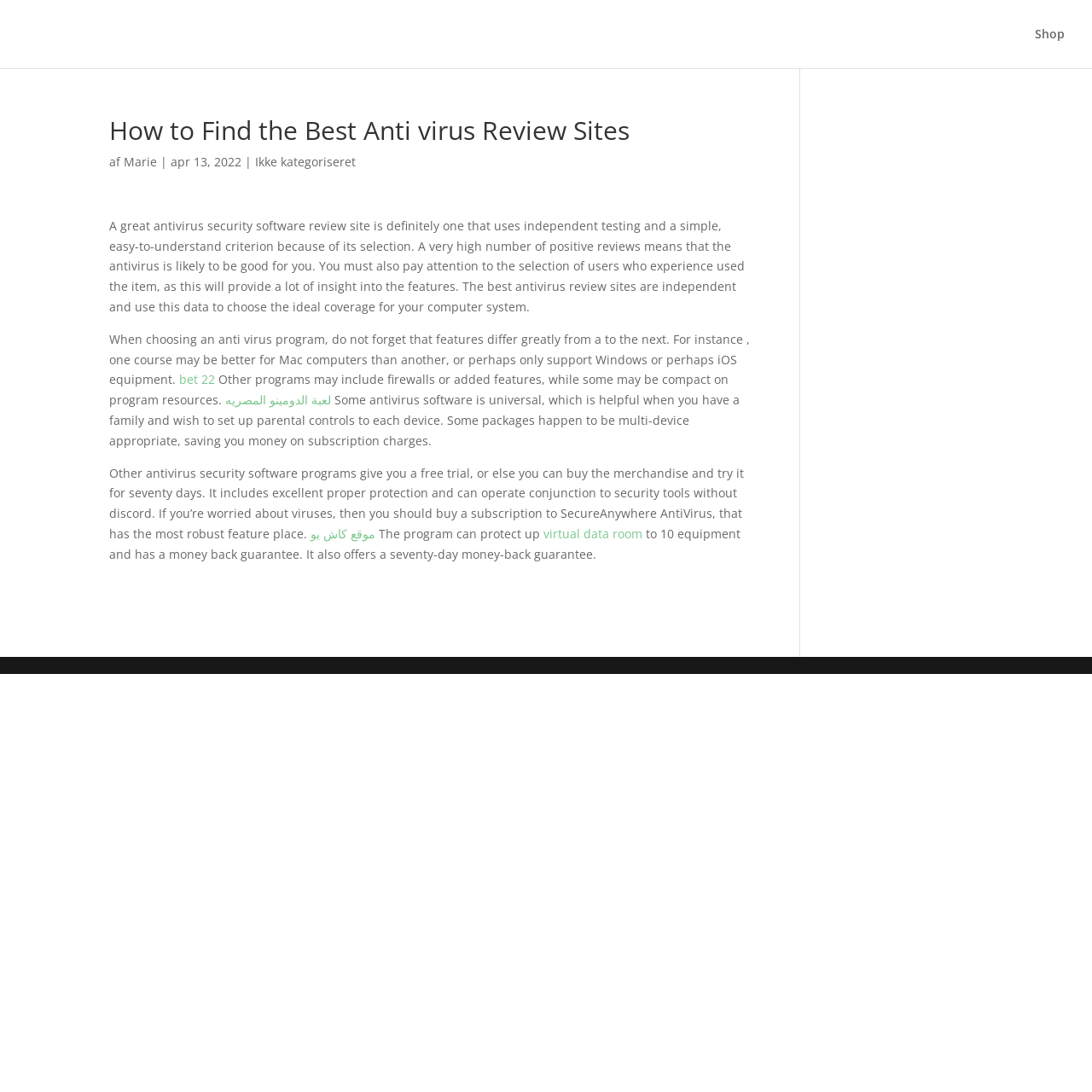Use a single word or phrase to answer the following:
What is the name of the antivirus software recommended in the article?

SecureAnywhere AntiVirus